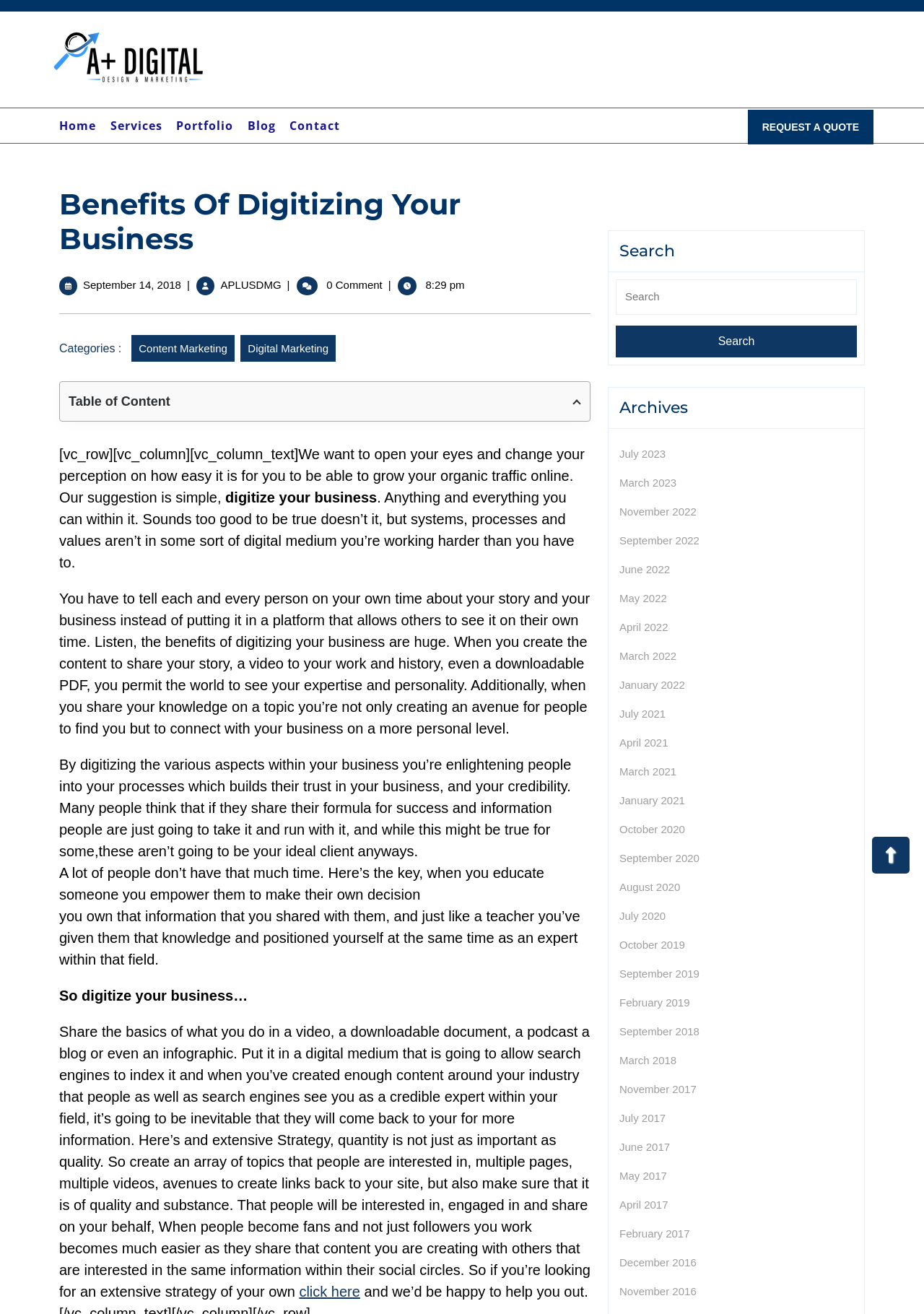Answer briefly with one word or phrase:
What is the name of the company?

A Plus Digital